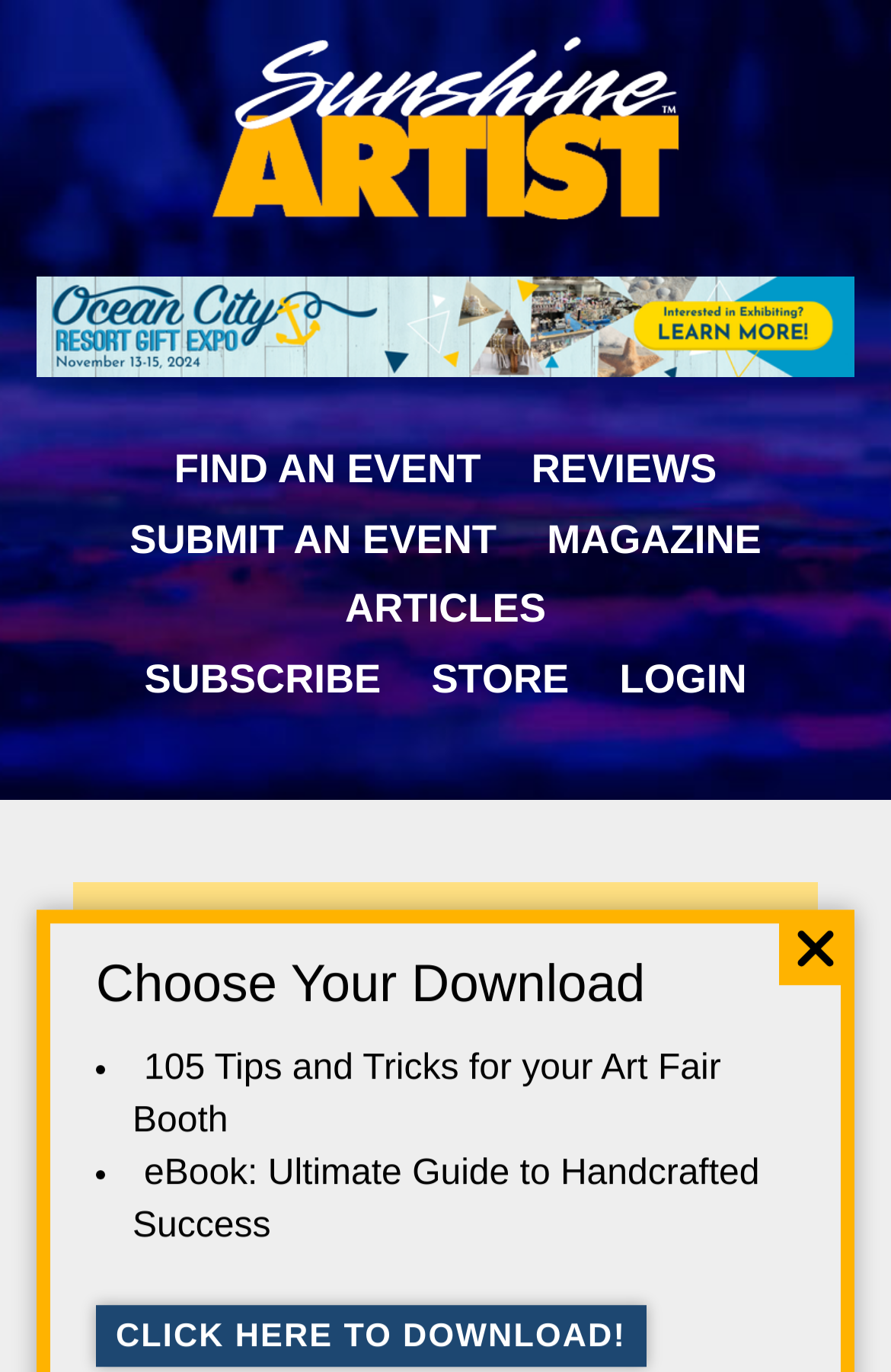Please specify the bounding box coordinates of the area that should be clicked to accomplish the following instruction: "Read REVIEWS". The coordinates should consist of four float numbers between 0 and 1, i.e., [left, top, right, bottom].

[0.596, 0.325, 0.804, 0.364]